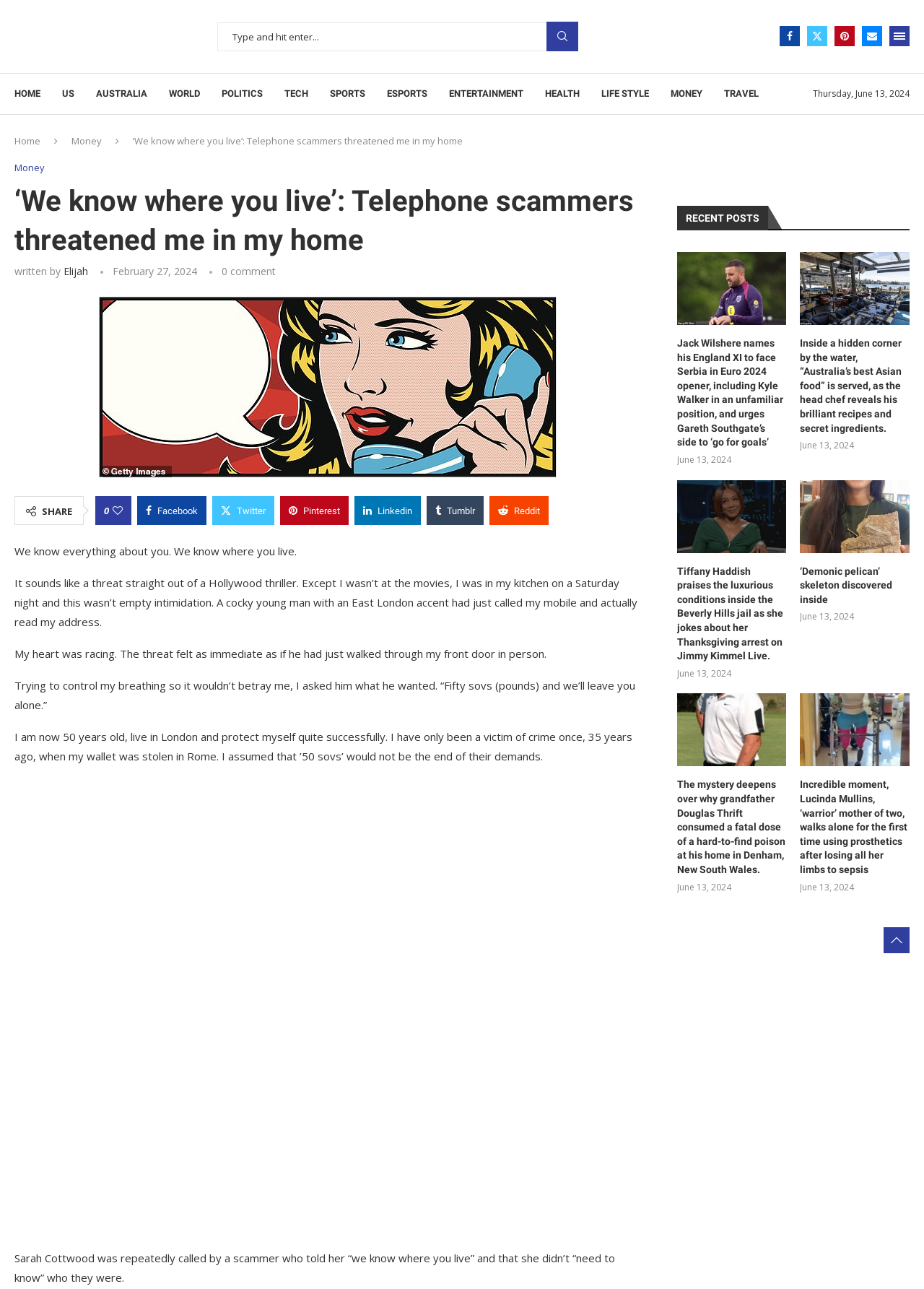Identify the bounding box coordinates of the region I need to click to complete this instruction: "Read the article 'We know where you live': Telephone scammers threatened me in my home".

[0.016, 0.141, 0.693, 0.201]